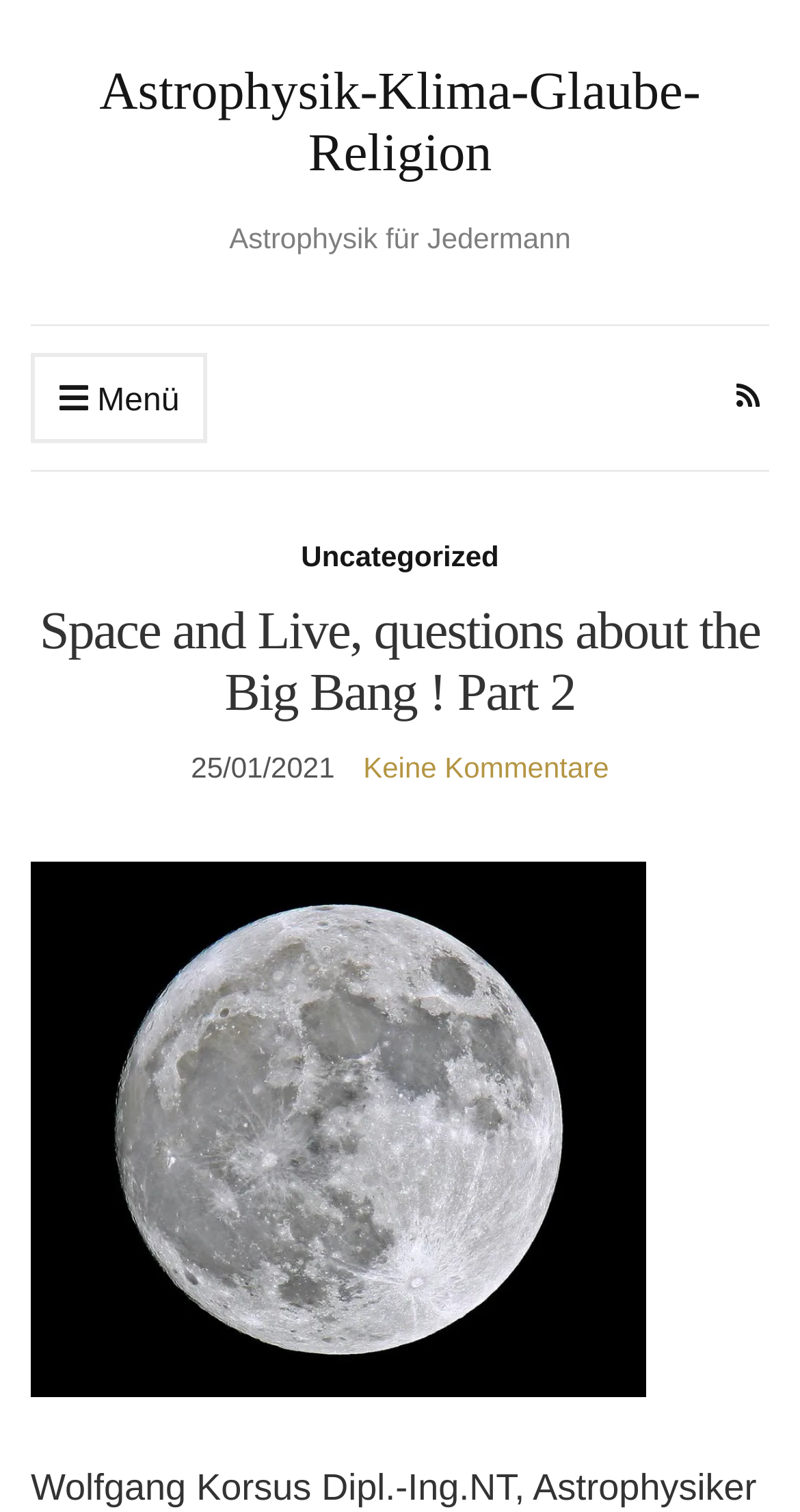Provide the bounding box for the UI element matching this description: "Astrophysik-Klima-Glaube-Religion".

[0.115, 0.041, 0.885, 0.122]